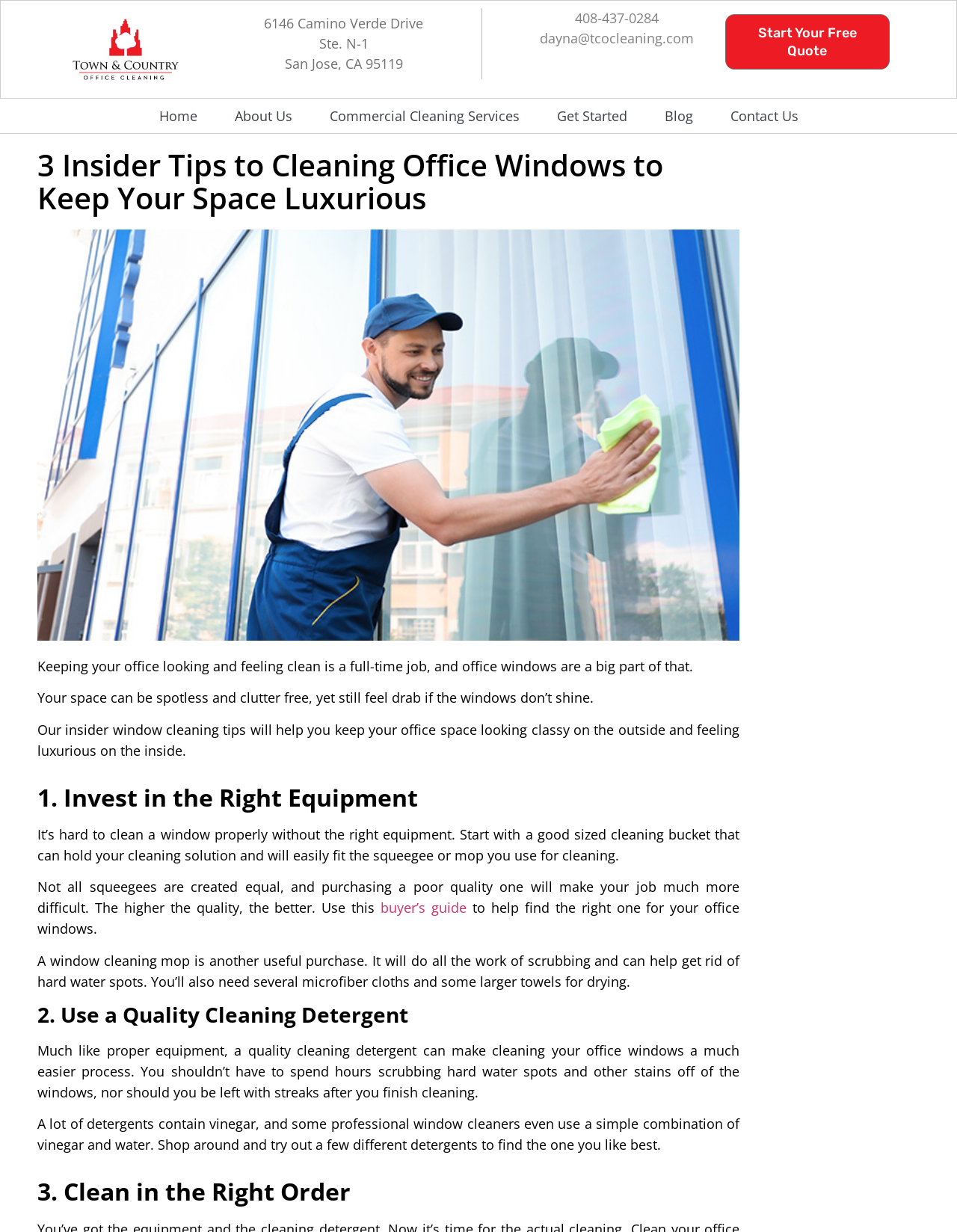What is the purpose of the article?
Please provide a single word or phrase as the answer based on the screenshot.

To provide tips for cleaning office windows